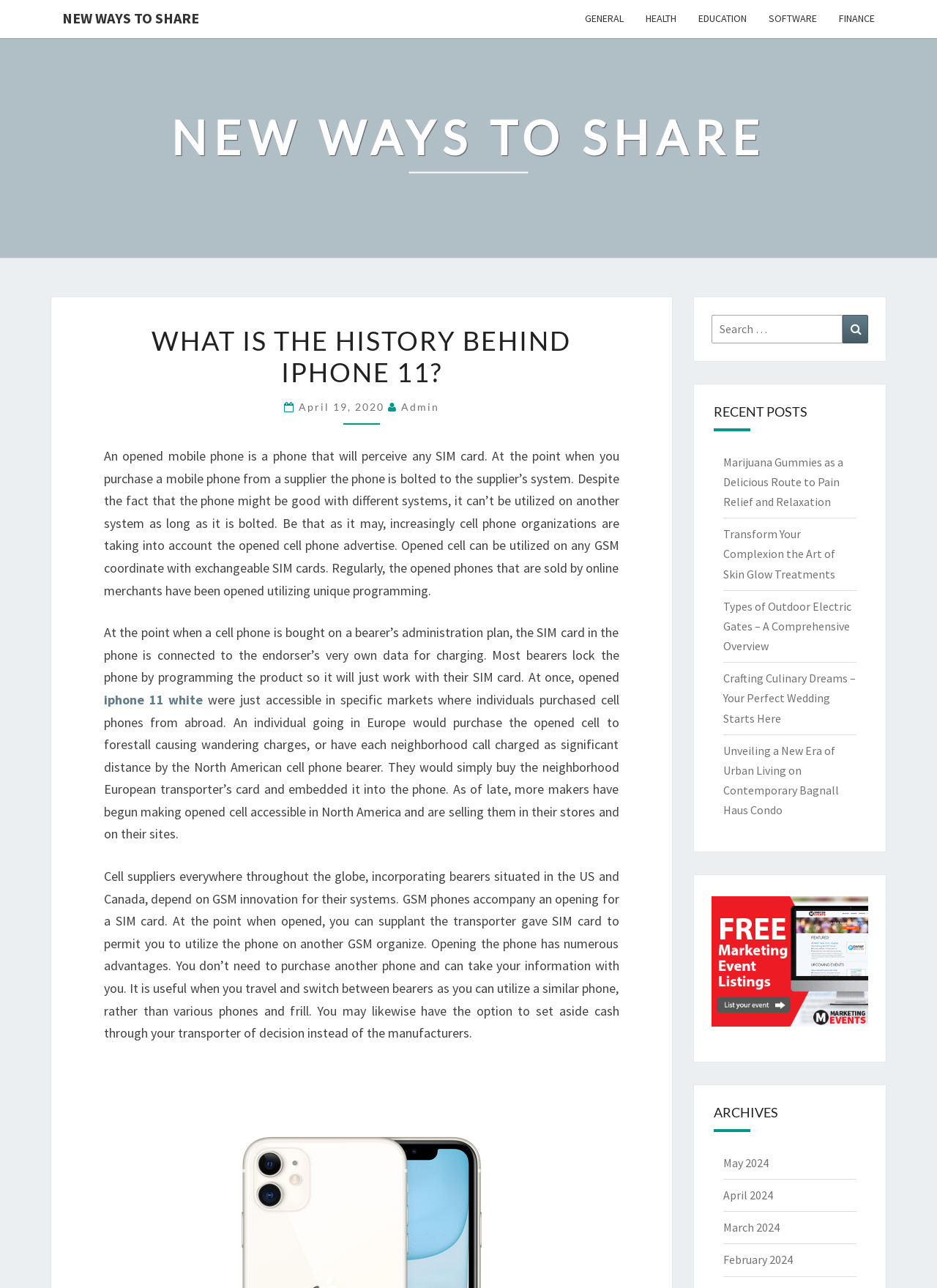Generate the text content of the main headline of the webpage.

NEW WAYS TO SHARE